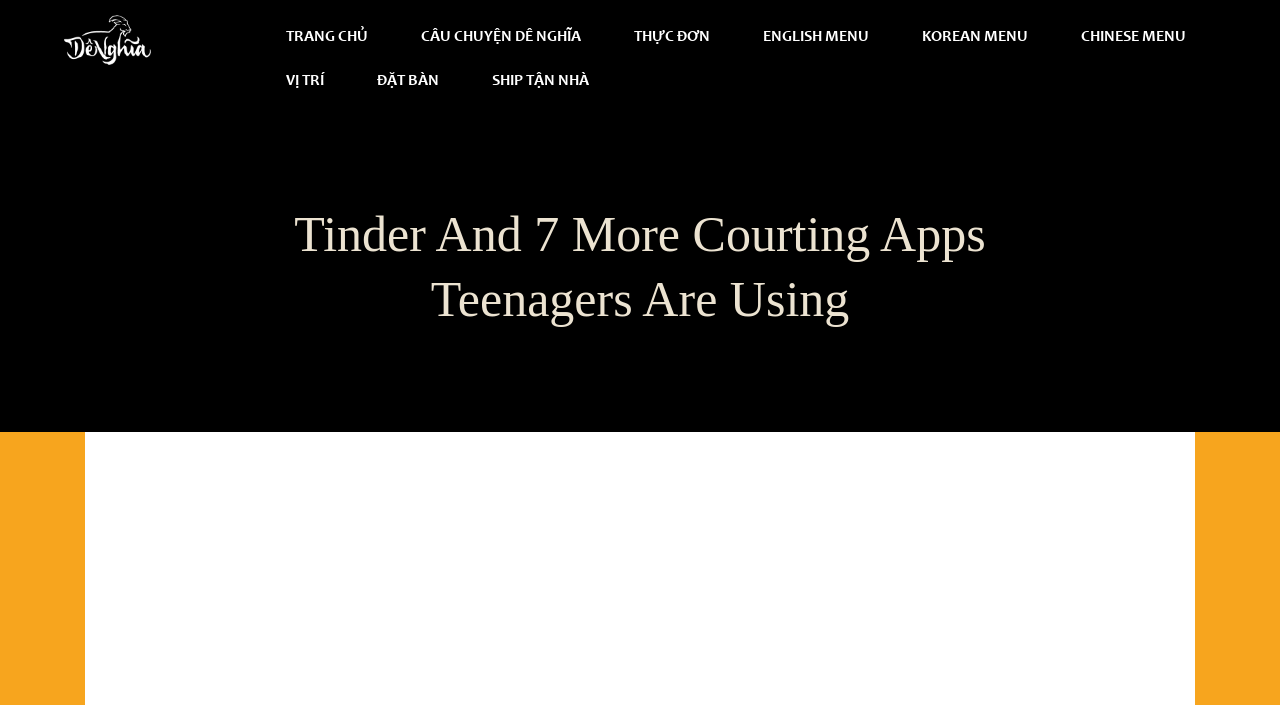Identify and extract the main heading from the webpage.

Tinder And 7 More Courting Apps Teenagers Are Using